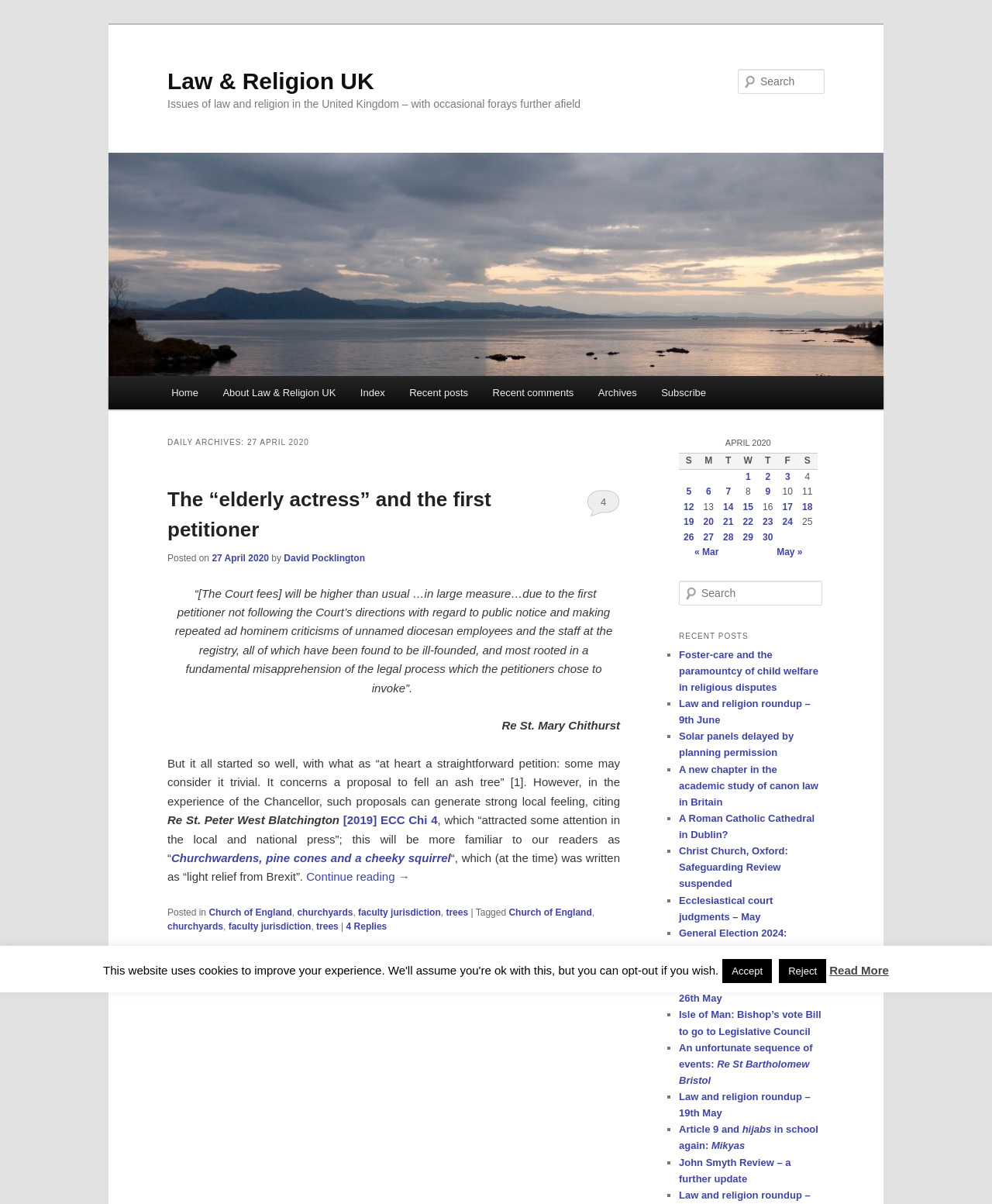From the given element description: "About Law & Religion UK", find the bounding box for the UI element. Provide the coordinates as four float numbers between 0 and 1, in the order [left, top, right, bottom].

[0.212, 0.312, 0.351, 0.34]